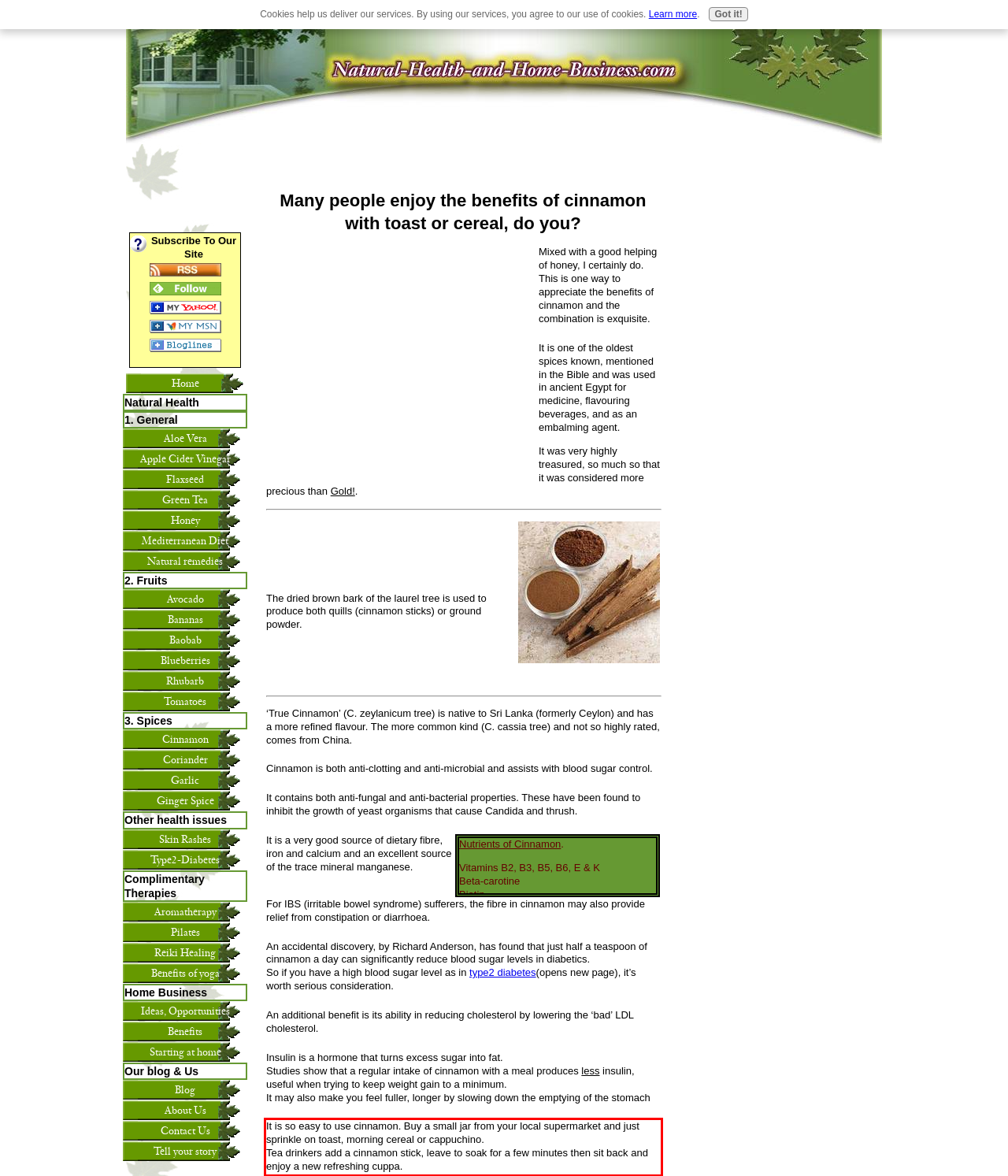Look at the webpage screenshot and recognize the text inside the red bounding box.

It is so easy to use cinnamon. Buy a small jar from your local supermarket and just sprinkle on toast, morning cereal or cappuchino. Tea drinkers add a cinnamon stick, leave to soak for a few minutes then sit back and enjoy a new refreshing cuppa.